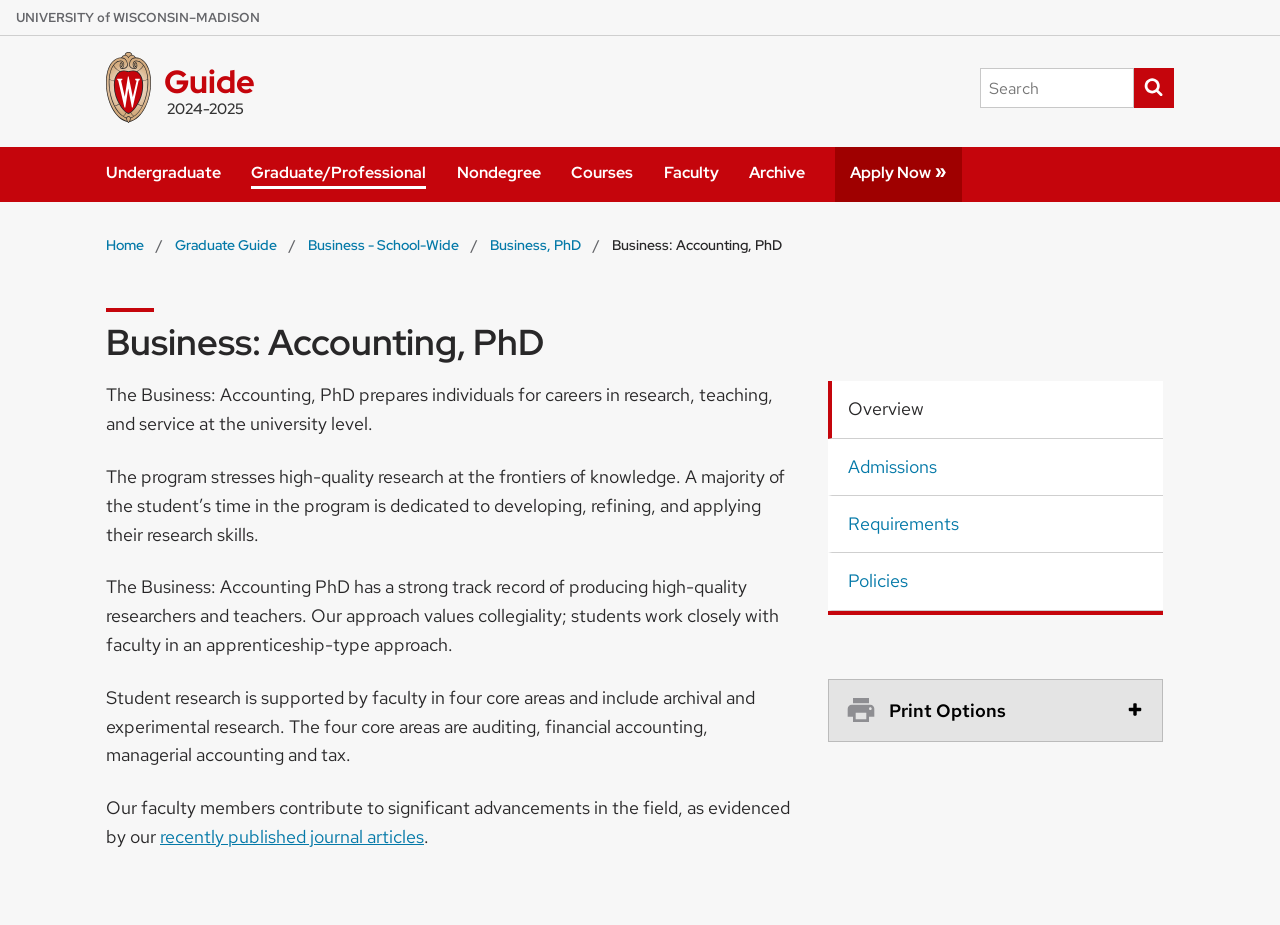What is the focus of the PhD program?
From the image, respond using a single word or phrase.

research